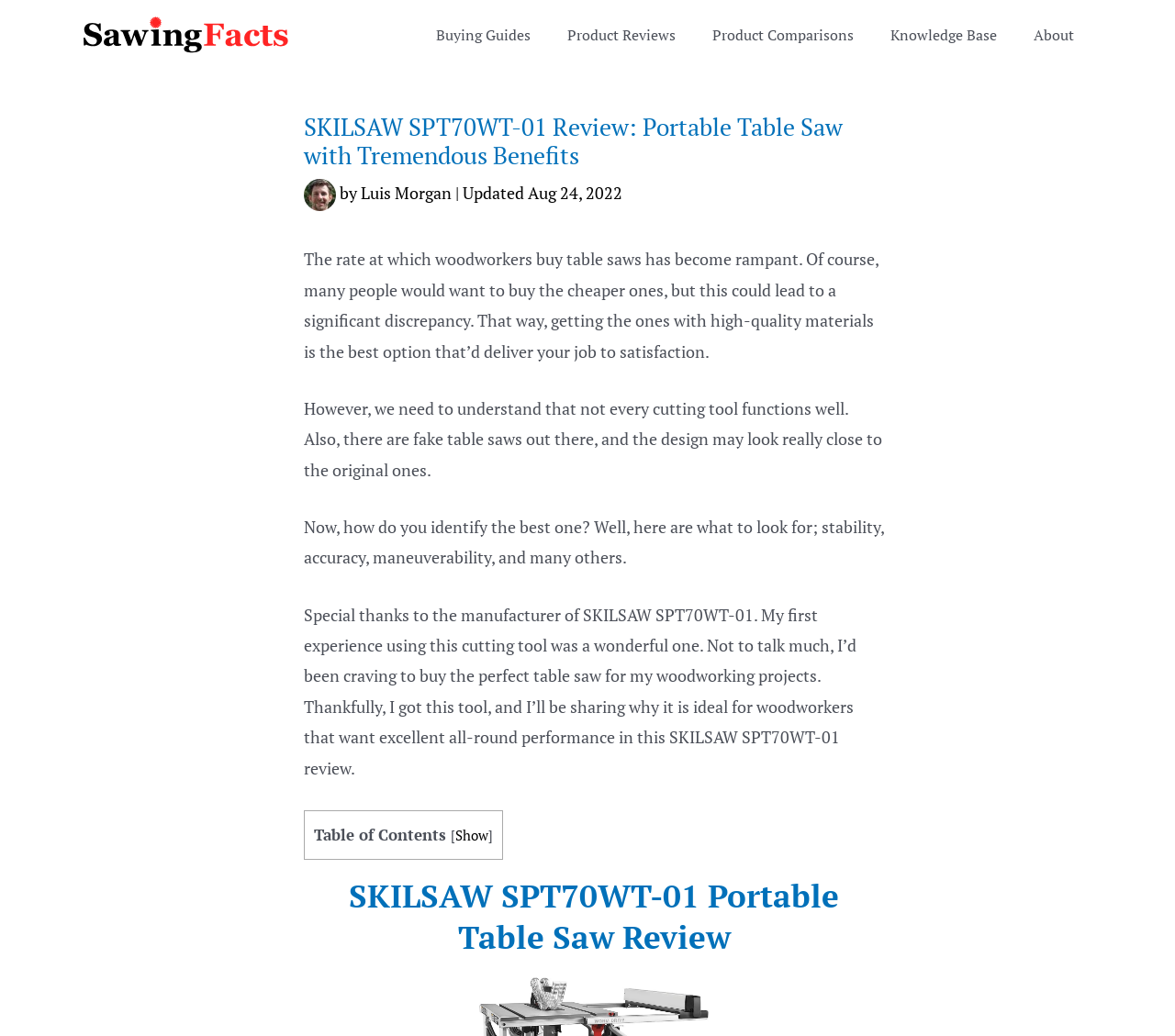Identify and provide the text of the main header on the webpage.

SKILSAW SPT70WT-01 Review: Portable Table Saw with Tremendous Benefits